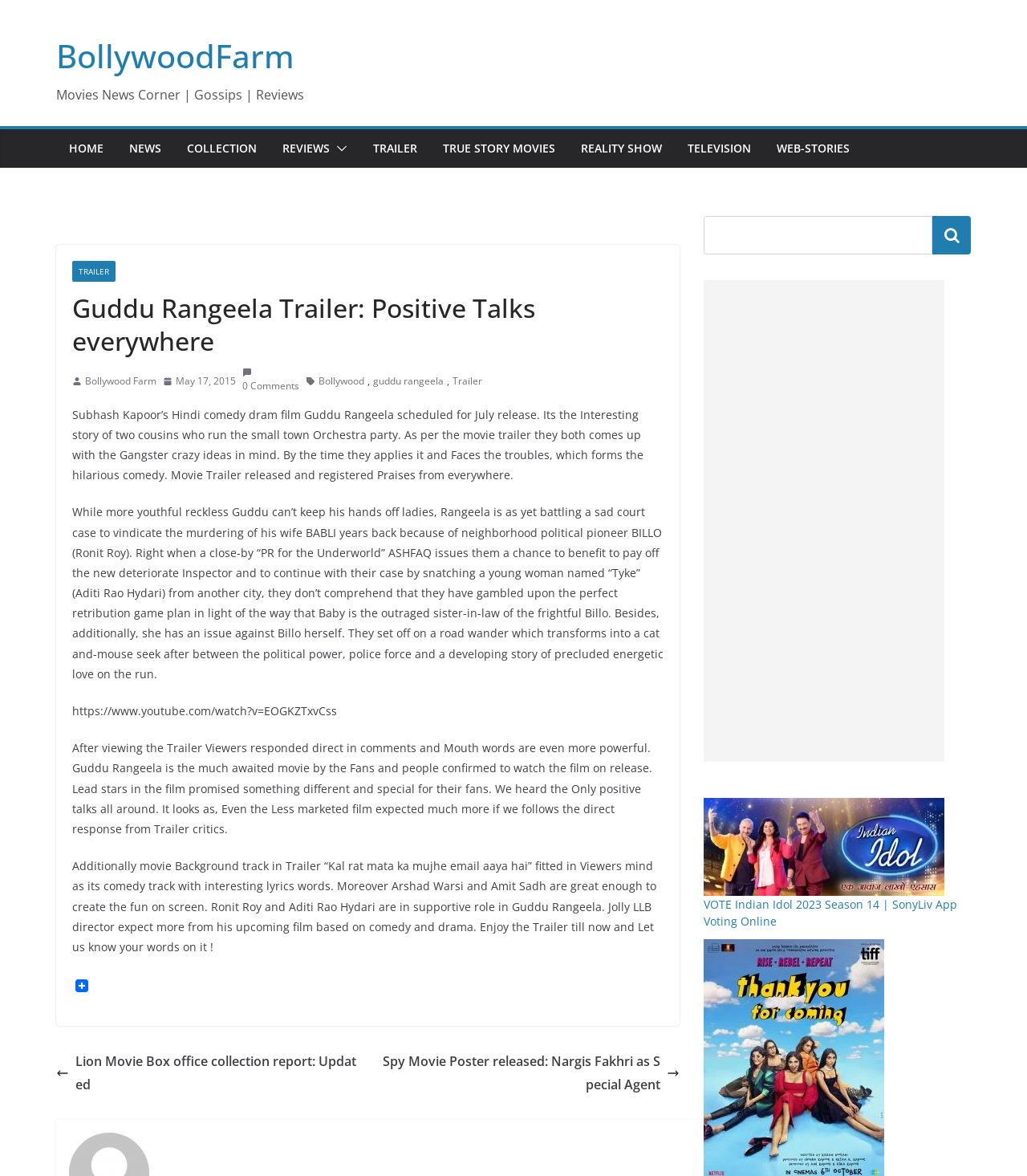Can you find the bounding box coordinates of the area I should click to execute the following instruction: "View recent news"?

None